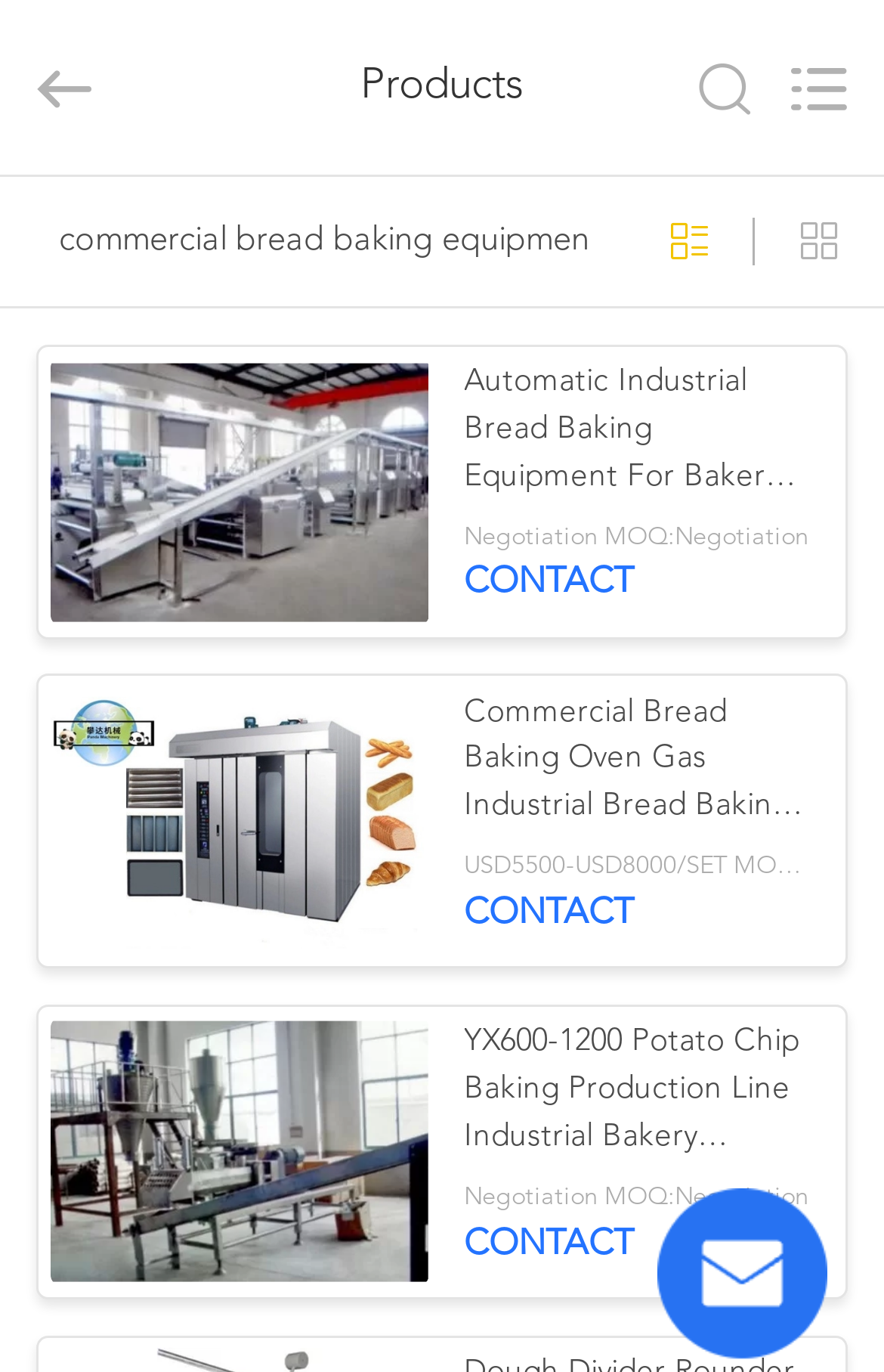Provide the bounding box coordinates of the section that needs to be clicked to accomplish the following instruction: "Submit the form."

[0.413, 0.836, 0.587, 0.869]